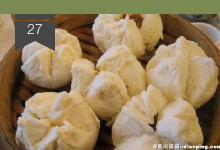Describe the image with as much detail as possible.

The image displays a delightful array of halal dim sums, showcasing an assortment of fluffy, steamed buns arranged neatly in a bamboo steamer. Each bun features a distinctive crimped top, indicative of traditional Chinese baozi preparation. The soft, pale exterior hints at a warm, fluffy texture, promising a delectable filling within. This culinary delight is featured in the context of a highlight on halal dim sums at the Guangzhou Wuyang Huimin Restaurant, a noted establishment for its authentic and flavorful offerings. Enjoying these delicate dumplings embodies a unique cultural experience, blending tradition with rich flavors in the heart of Guangzhou.